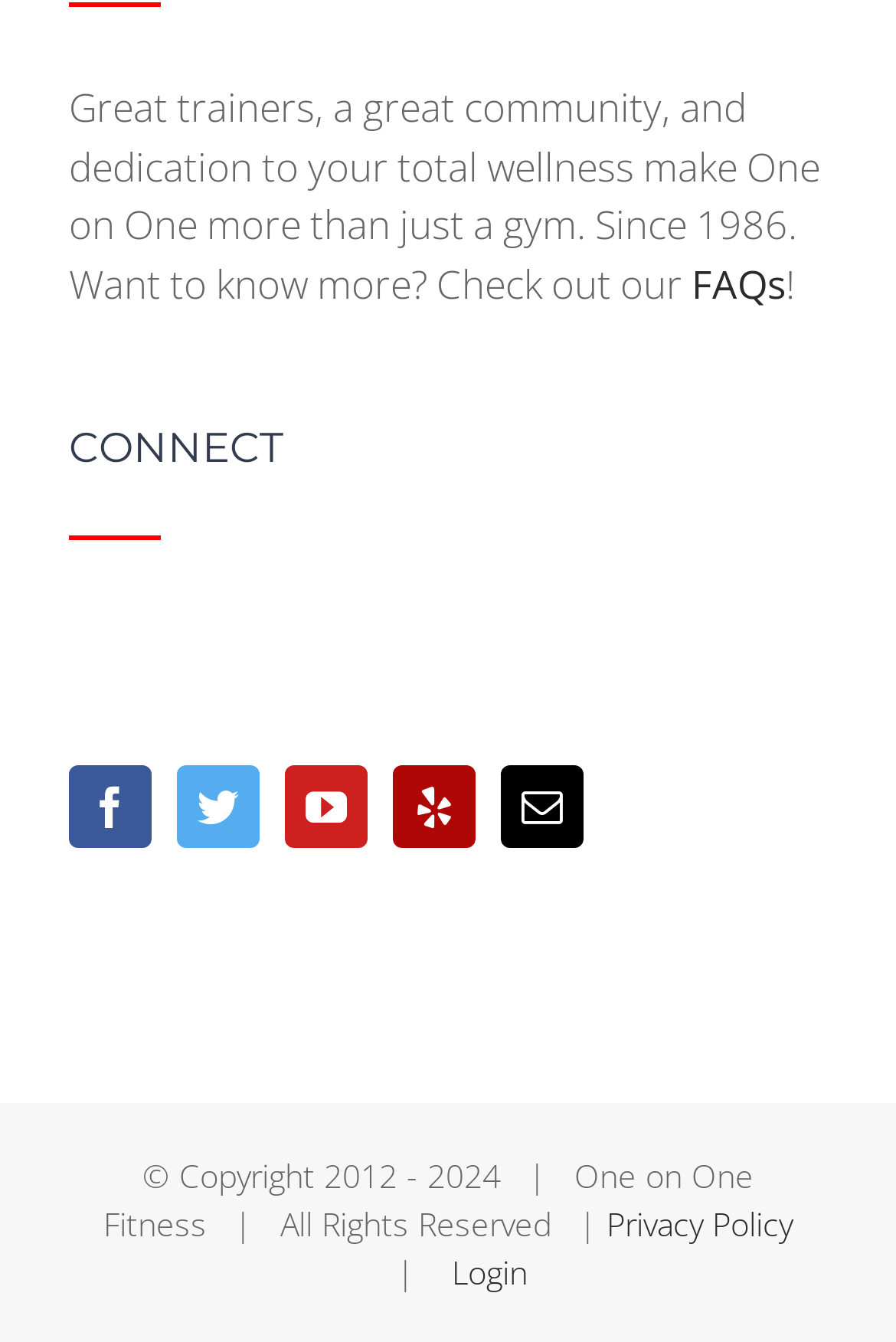Identify the bounding box coordinates of the clickable region necessary to fulfill the following instruction: "Login to account". The bounding box coordinates should be four float numbers between 0 and 1, i.e., [left, top, right, bottom].

[0.504, 0.932, 0.588, 0.964]